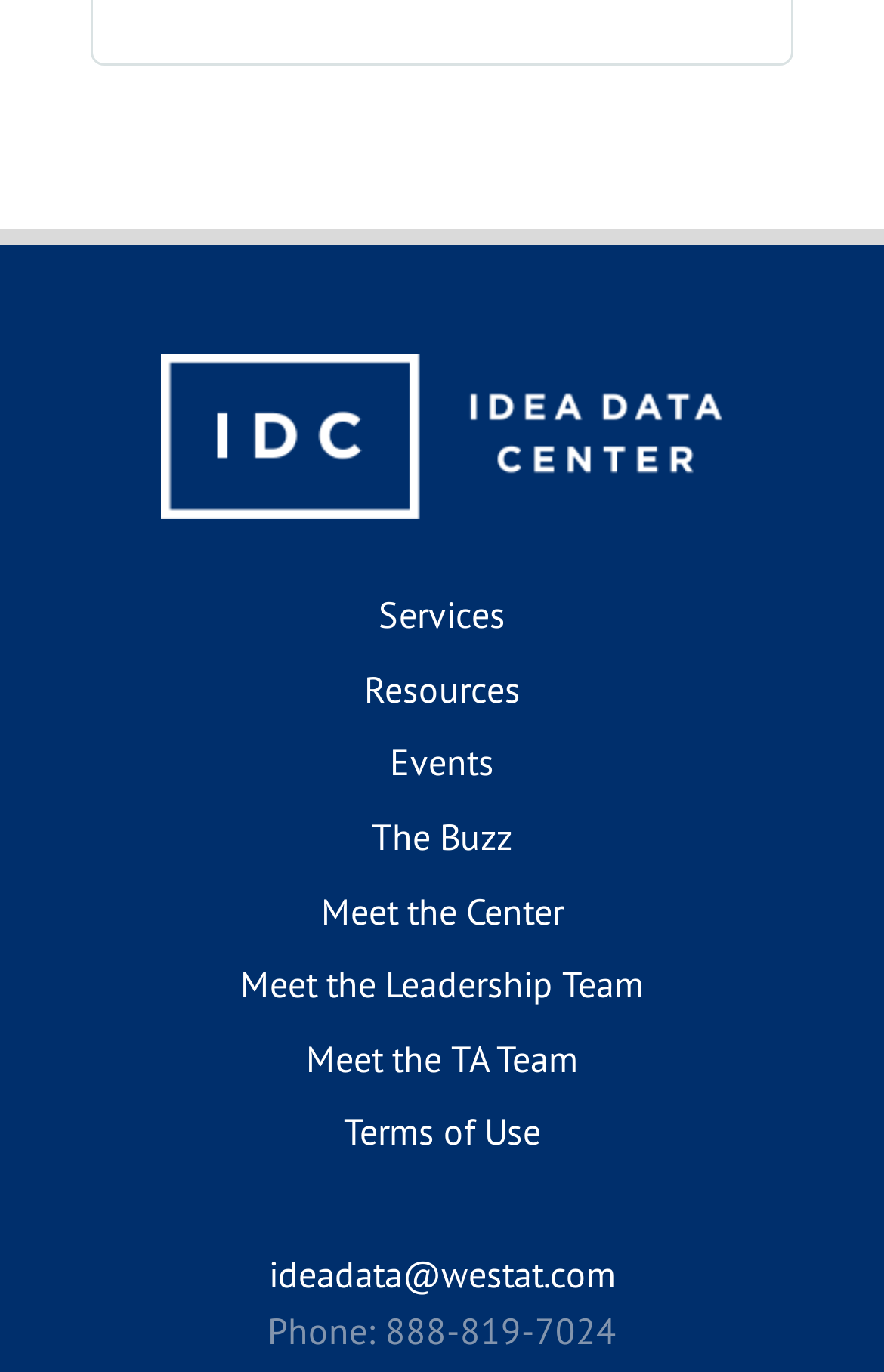Pinpoint the bounding box coordinates of the area that should be clicked to complete the following instruction: "Check out The Buzz". The coordinates must be given as four float numbers between 0 and 1, i.e., [left, top, right, bottom].

[0.421, 0.593, 0.579, 0.626]